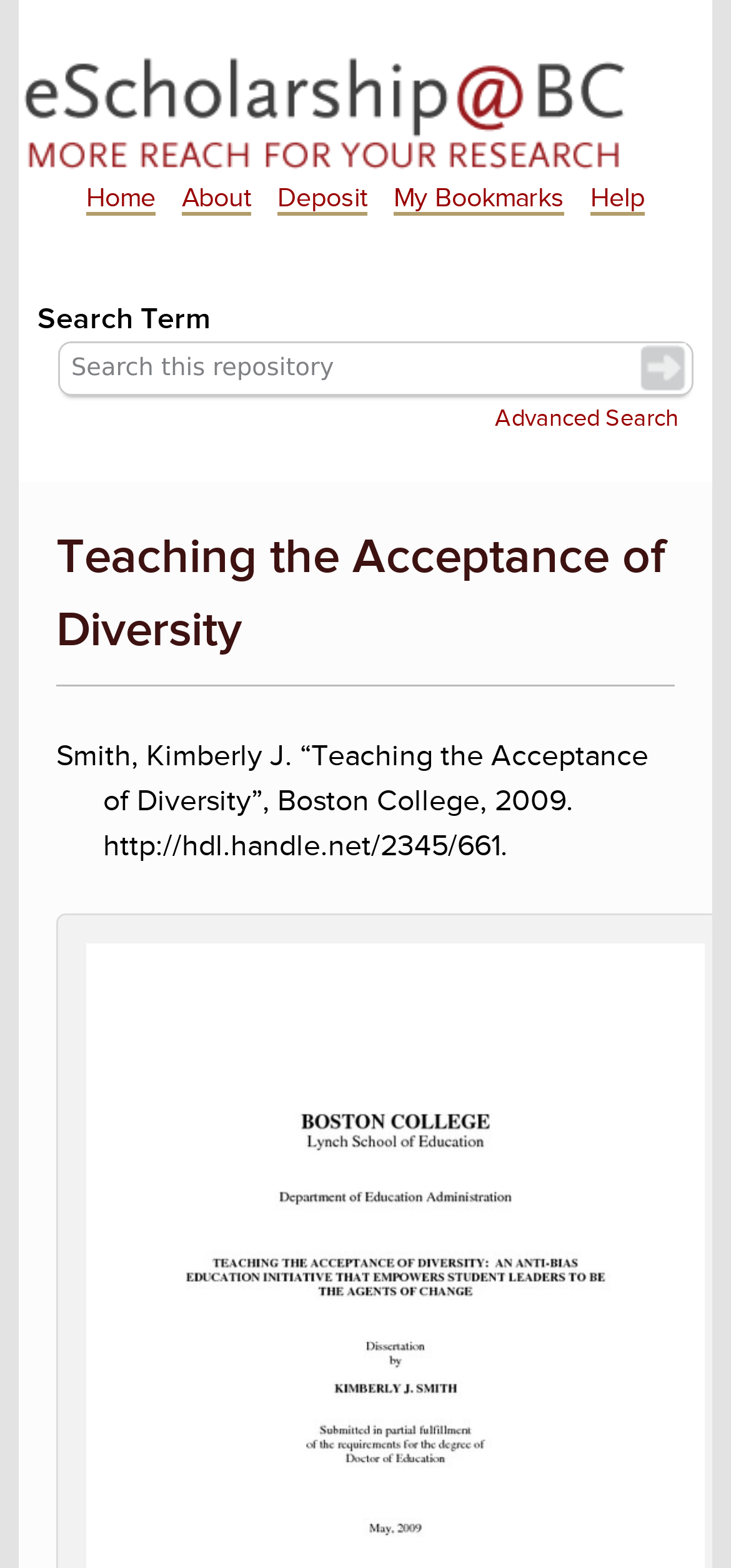Provide a short answer to the following question with just one word or phrase: What is the name of the repository being searched?

this repository